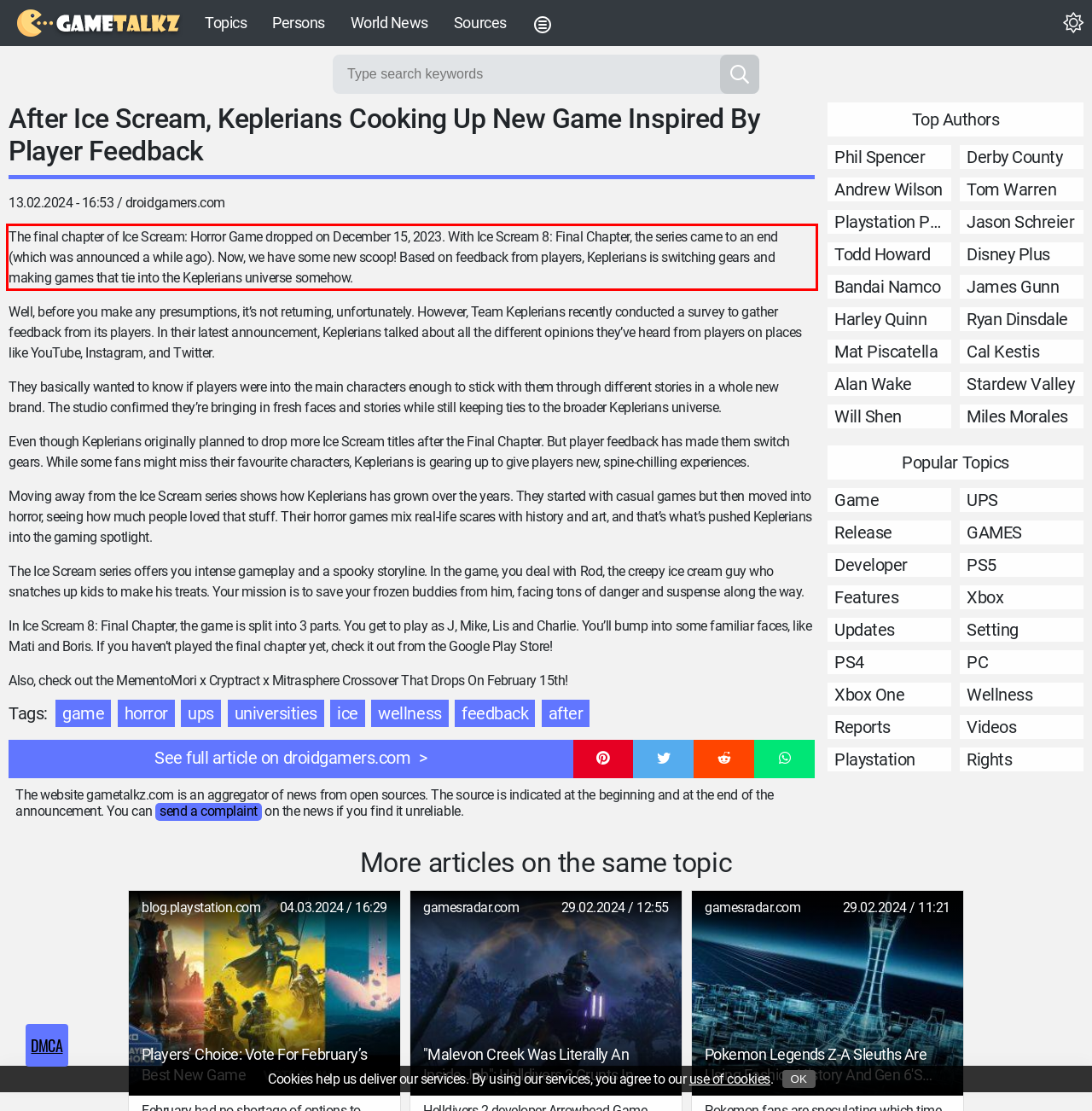Given the screenshot of a webpage, identify the red rectangle bounding box and recognize the text content inside it, generating the extracted text.

The final chapter of Ice Scream: Horror Game dropped on December 15, 2023. With Ice Scream 8: Final Chapter, the series came to an end (which was announced a while ago). Now, we have some new scoop! Based on feedback from players, Keplerians is switching gears and making games that tie into the Keplerians universe somehow.